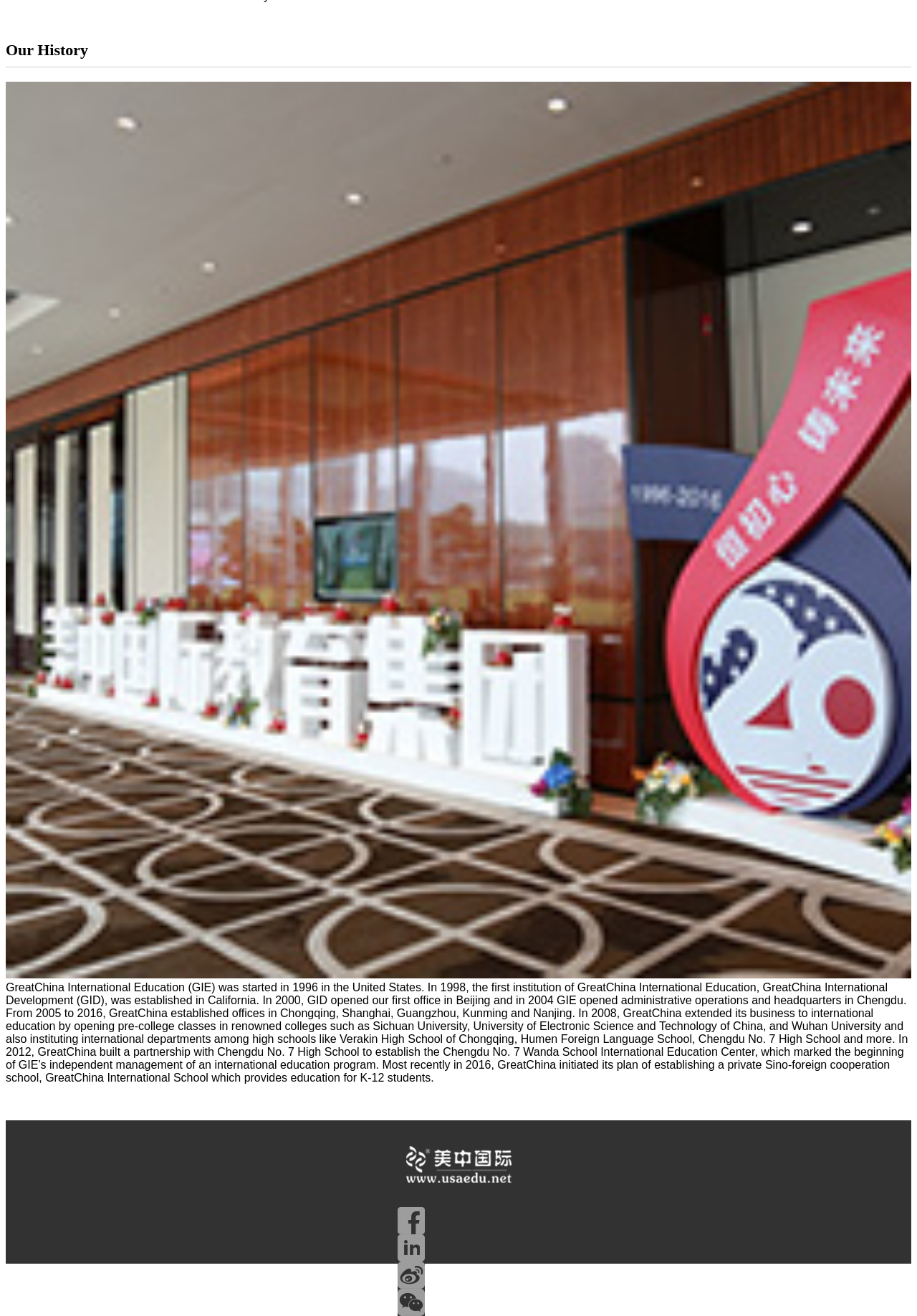What is the purpose of GreatChina International School?
Based on the image, give a one-word or short phrase answer.

Education for K-12 students